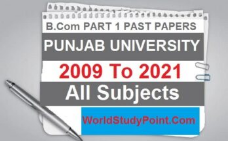What is the range of years for the past papers?
Carefully analyze the image and provide a thorough answer to the question.

The range of years is highlighted in red and can be found below the university name, indicating the years for which the past examination papers are available.